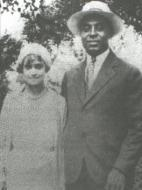What is the significance of the couple's expressions? Refer to the image and provide a one-word or short phrase answer.

Sense of dignity and pride